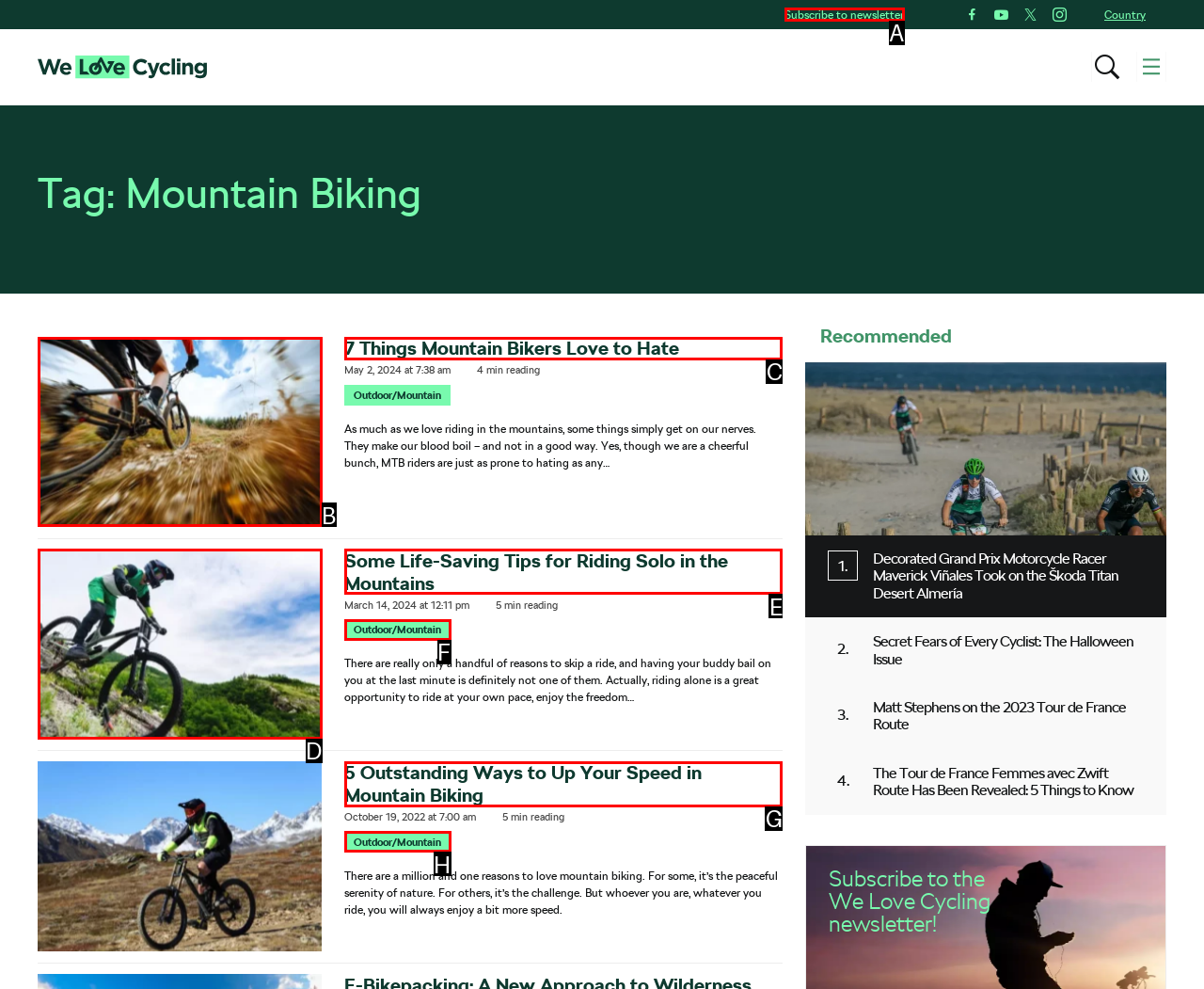Choose the letter of the option you need to click to Subscribe to newsletter. Answer with the letter only.

A